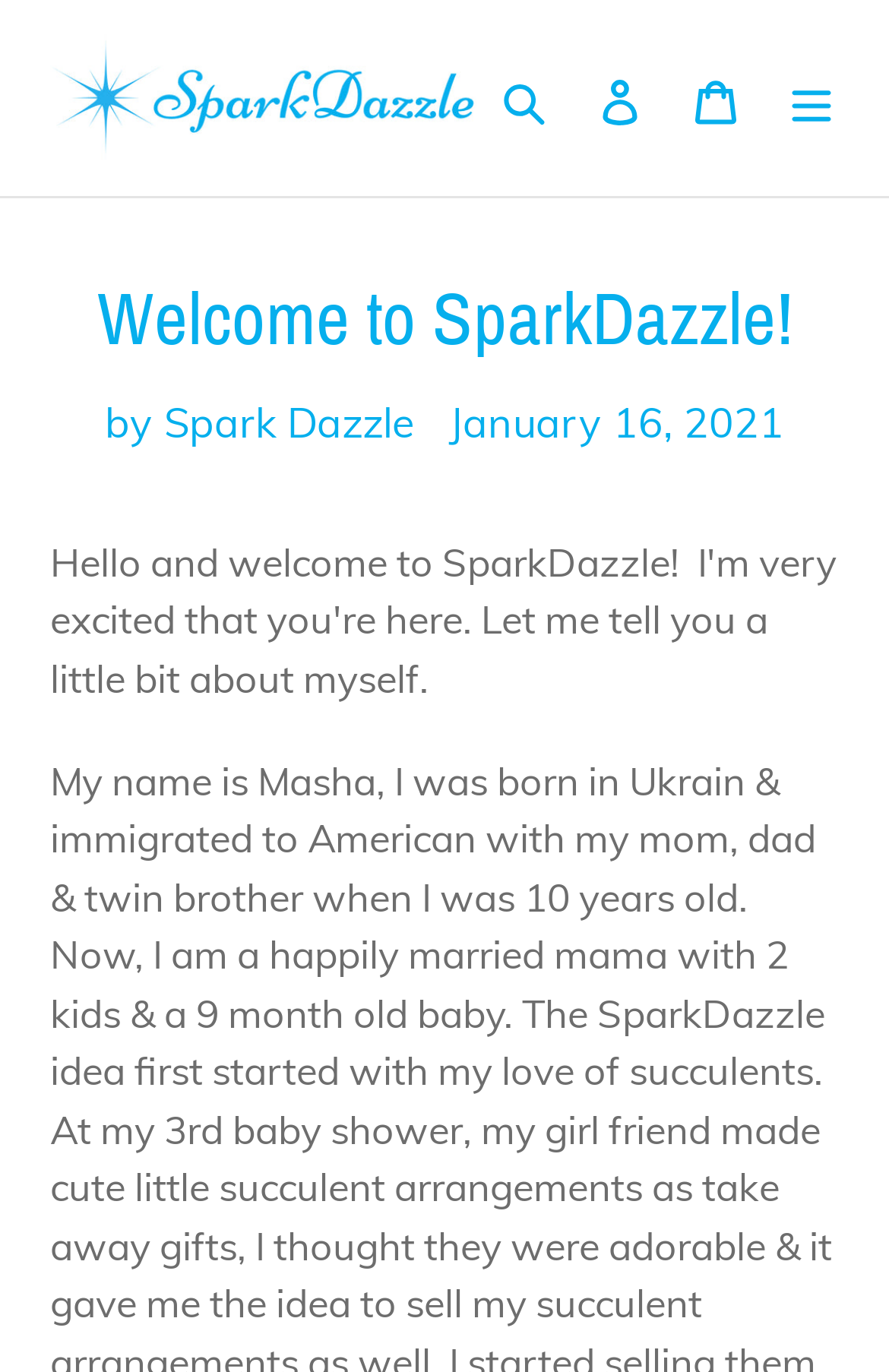Identify the main heading from the webpage and provide its text content.

Welcome to SparkDazzle!